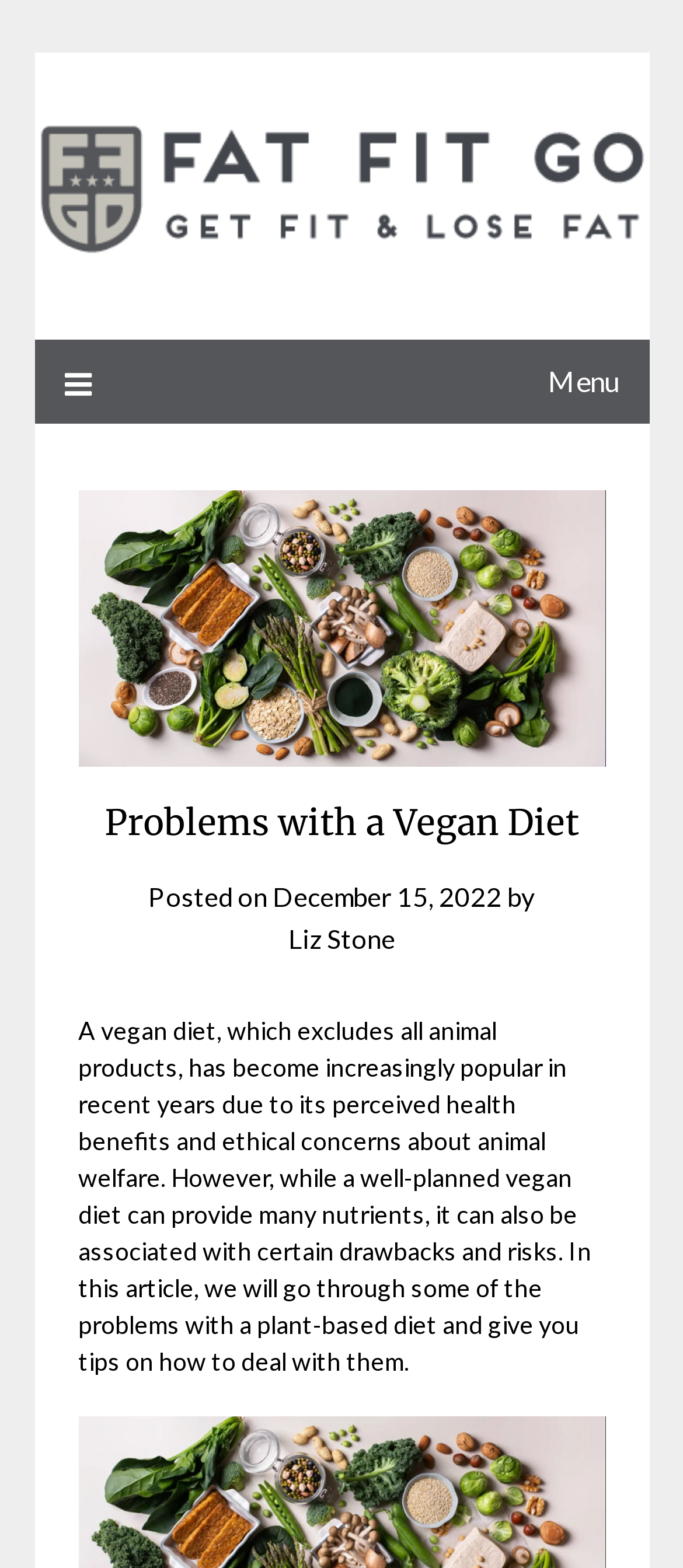What is the purpose of this article?
Relying on the image, give a concise answer in one word or a brief phrase.

To discuss problems with vegan diet